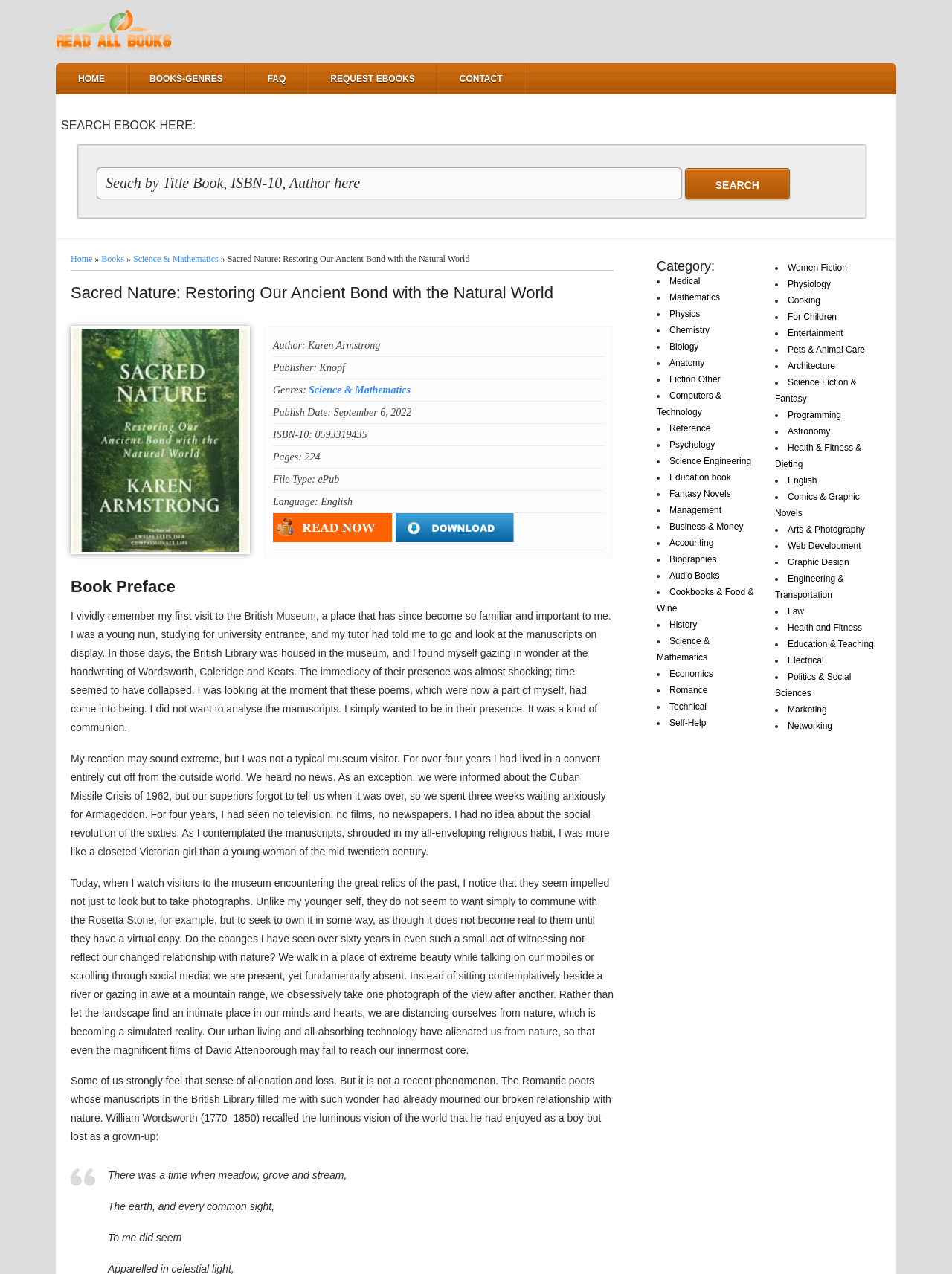Answer the question below in one word or phrase:
What is the ISBN-10 of the book?

0593319435